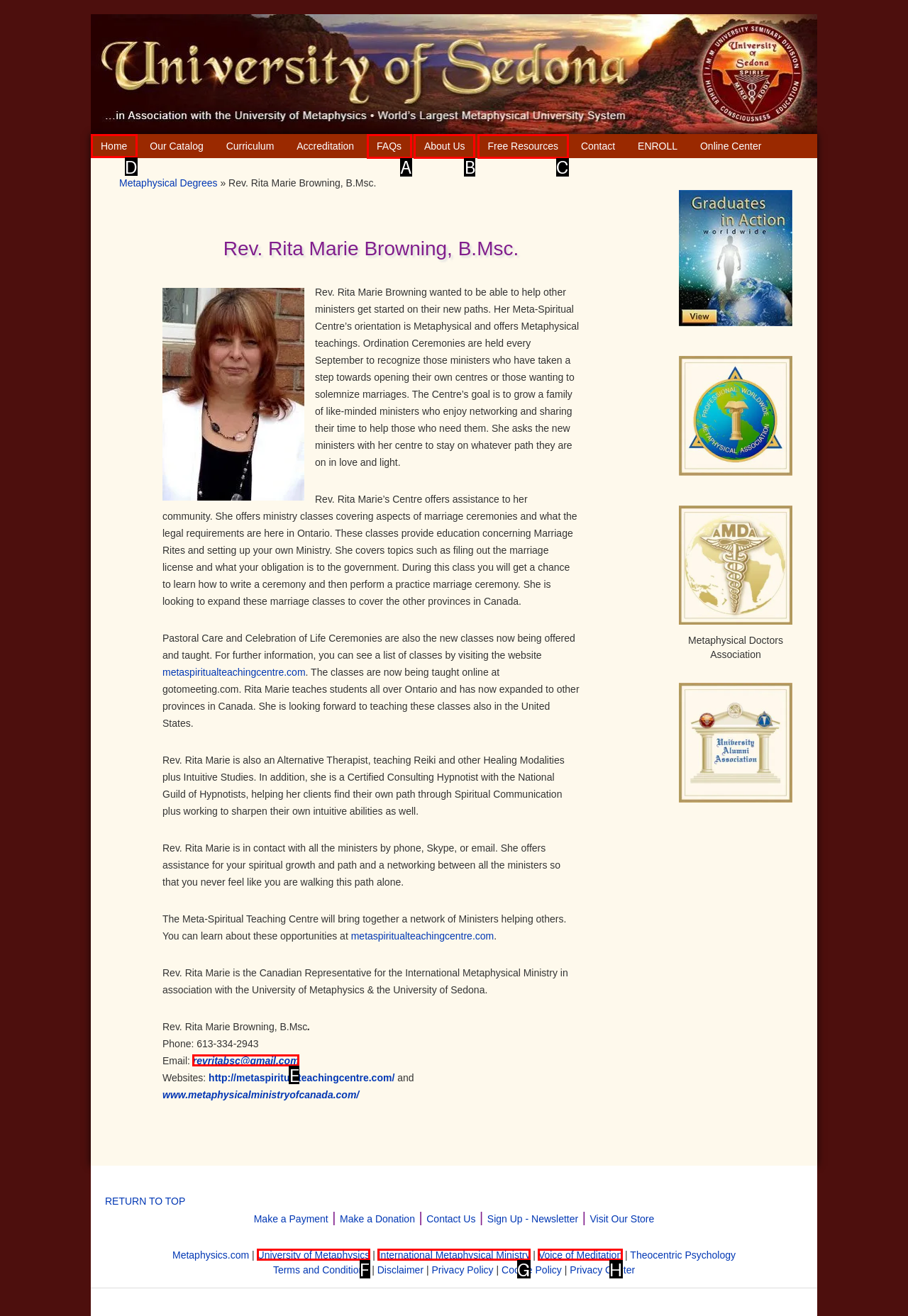Tell me the letter of the UI element to click in order to accomplish the following task: Expand 'What steps are involved in integrating GTM onto my website?'
Answer with the letter of the chosen option from the given choices directly.

None